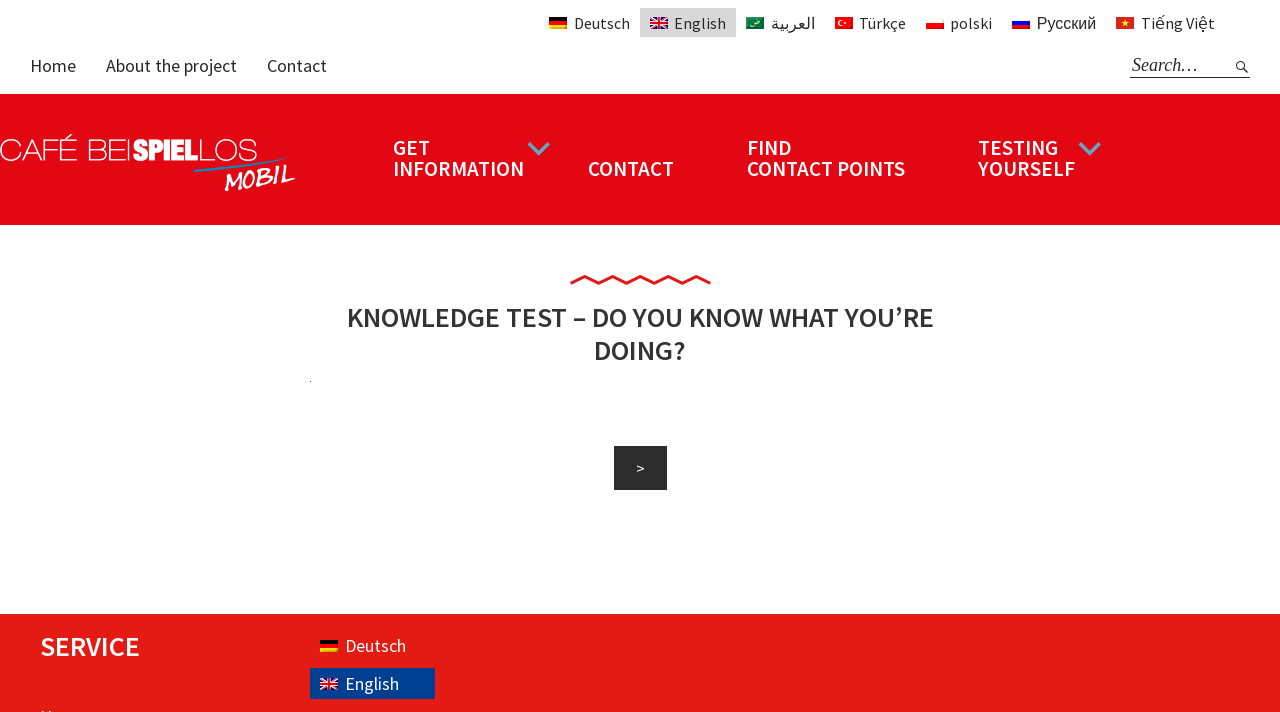Please find the bounding box coordinates of the element's region to be clicked to carry out this instruction: "test yourself".

[0.737, 0.174, 0.86, 0.27]